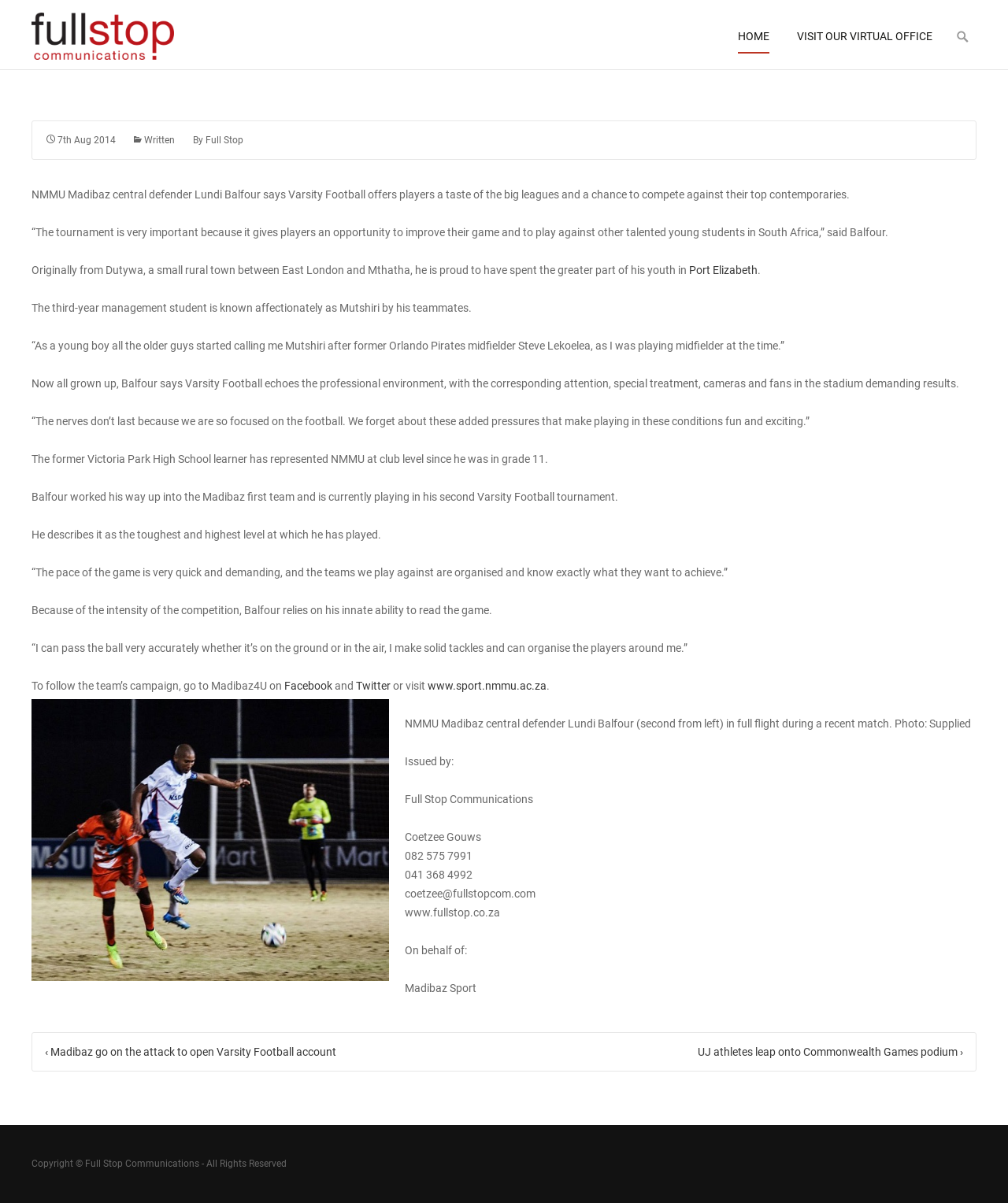Show the bounding box coordinates for the HTML element described as: "Full Stop".

[0.204, 0.112, 0.241, 0.121]